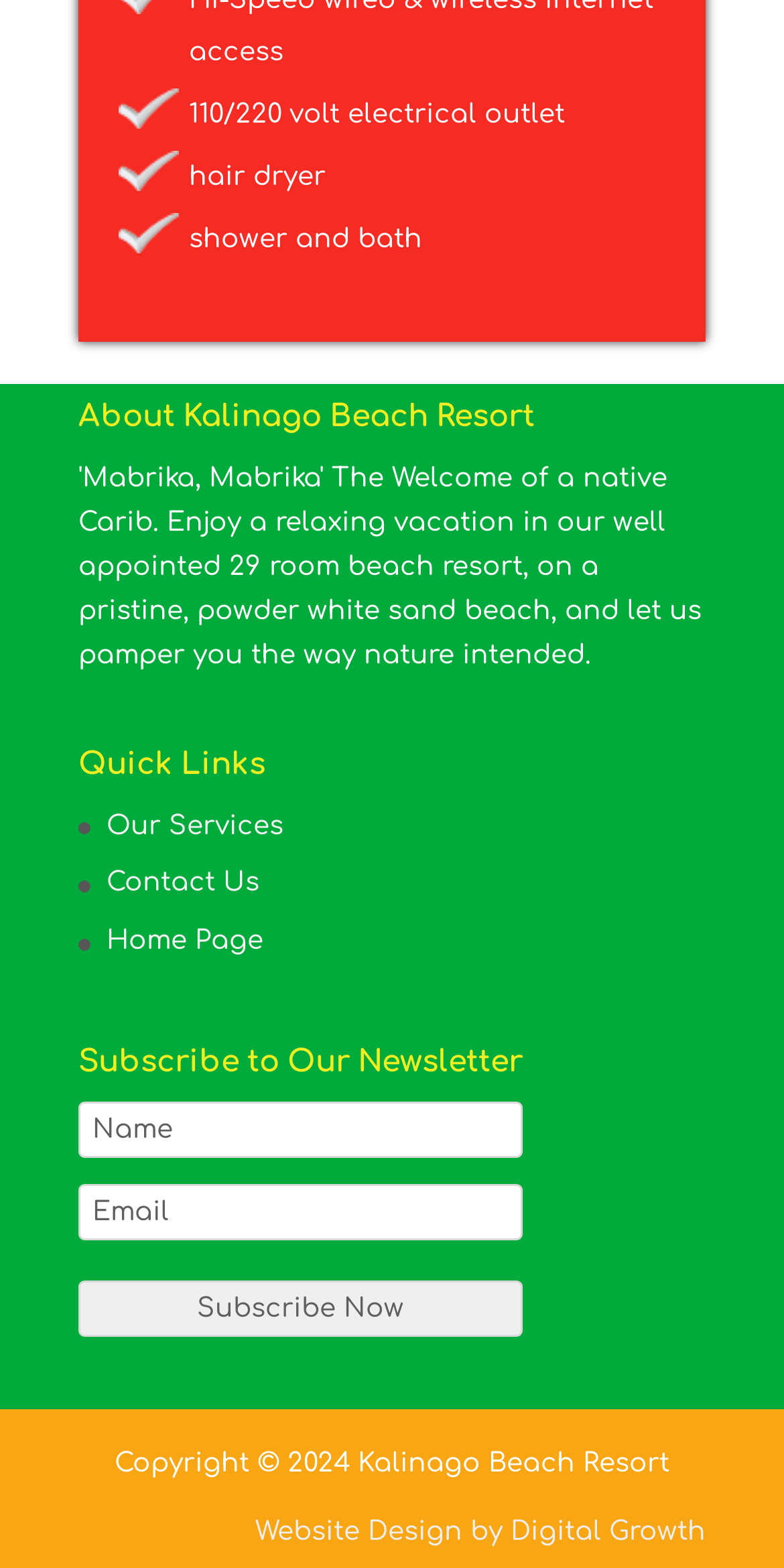How many links are there under 'Quick Links'?
Respond to the question with a single word or phrase according to the image.

3